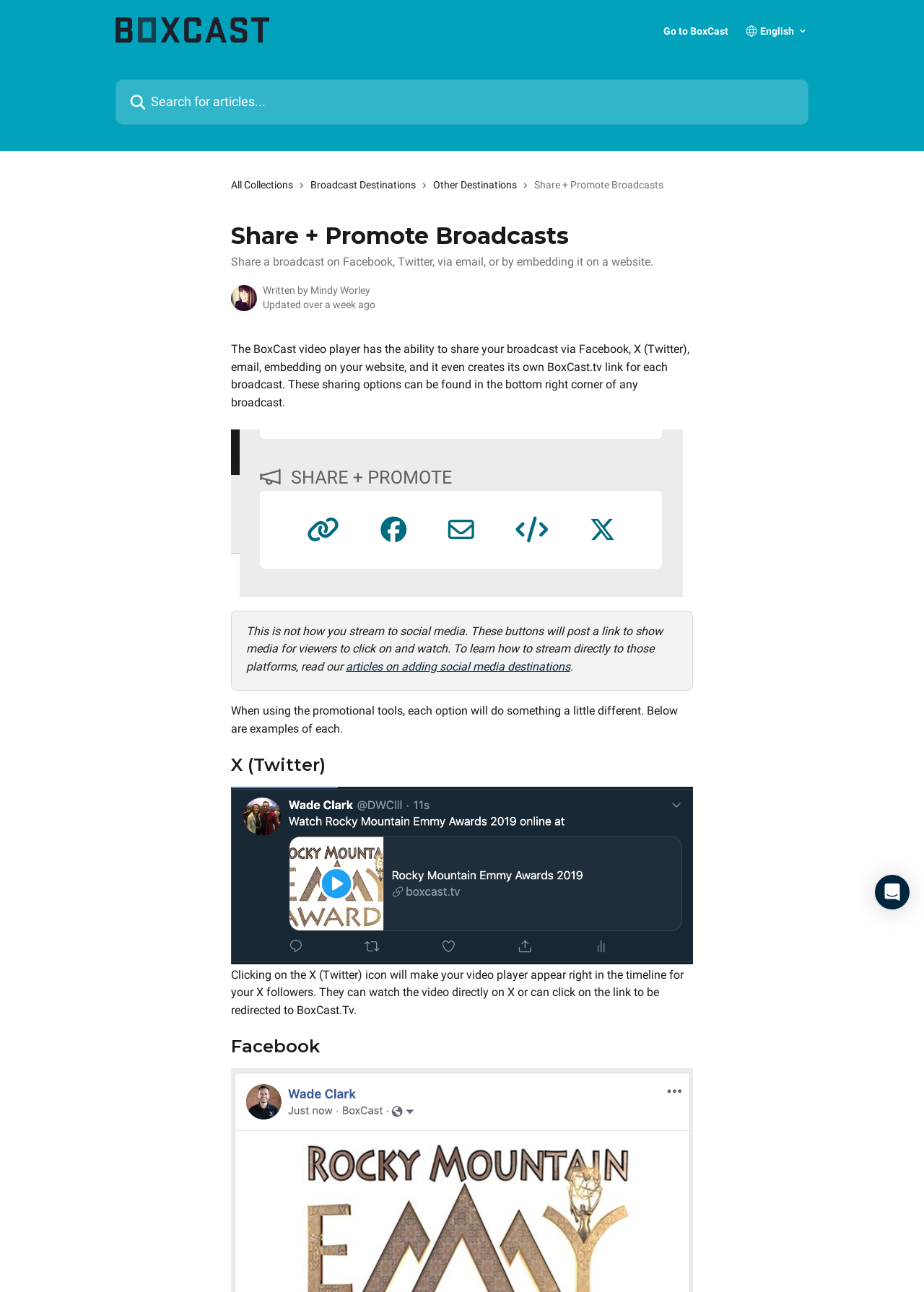Please determine the bounding box coordinates of the clickable area required to carry out the following instruction: "Read articles on adding social media destinations". The coordinates must be four float numbers between 0 and 1, represented as [left, top, right, bottom].

[0.374, 0.51, 0.617, 0.521]